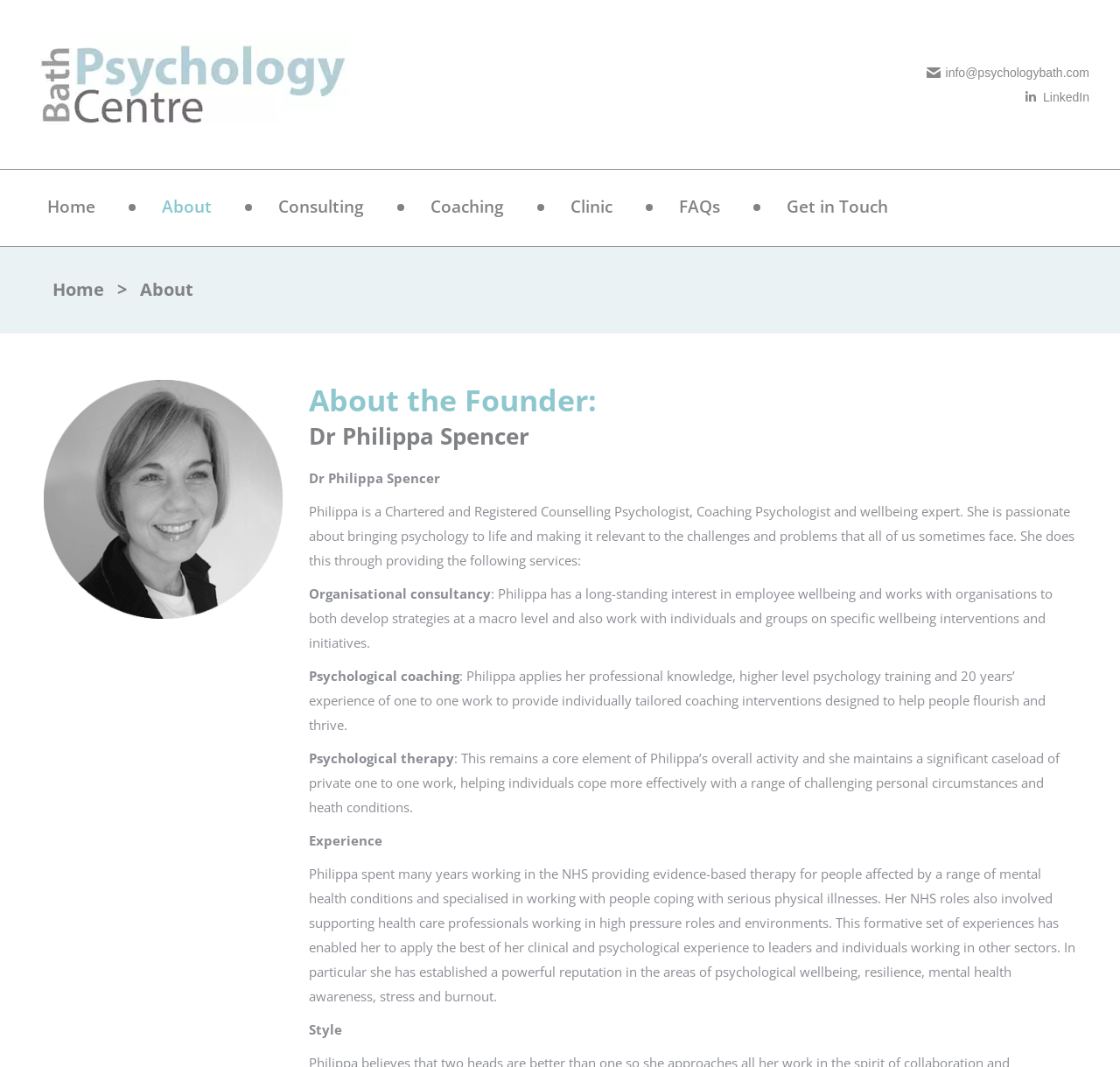Summarize the contents and layout of the webpage in detail.

The webpage is about The Bath Psychology Centre, specifically the "About" page. At the top left, there is a logo of The Bath Psychology Centre, which is an image with a link to the centre's homepage. Next to the logo, there is a navigation menu with links to different pages, including "Home", "About", "Consulting", "Coaching", "Clinic", "FAQs", and "Get in Touch".

Below the navigation menu, there is a heading that indicates the current page is "About" and is a subpage of "Home". On the left side, there is a figure, which is an image without a description.

The main content of the page is about the founder of The Bath Psychology Centre, Dr Philippa Spencer. There is a heading that introduces Dr Spencer, followed by a paragraph that describes her background and expertise as a Chartered and Registered Counselling Psychologist, Coaching Psychologist, and wellbeing expert.

Below the introduction, there are three sections that describe Dr Spencer's services: organisational consultancy, psychological coaching, and psychological therapy. Each section has a heading and a paragraph that explains the service in detail.

Finally, there are two more sections that describe Dr Spencer's experience and style. The experience section describes her background working in the NHS and her expertise in psychological wellbeing, resilience, mental health awareness, stress, and burnout. The style section is a brief description of her approach.